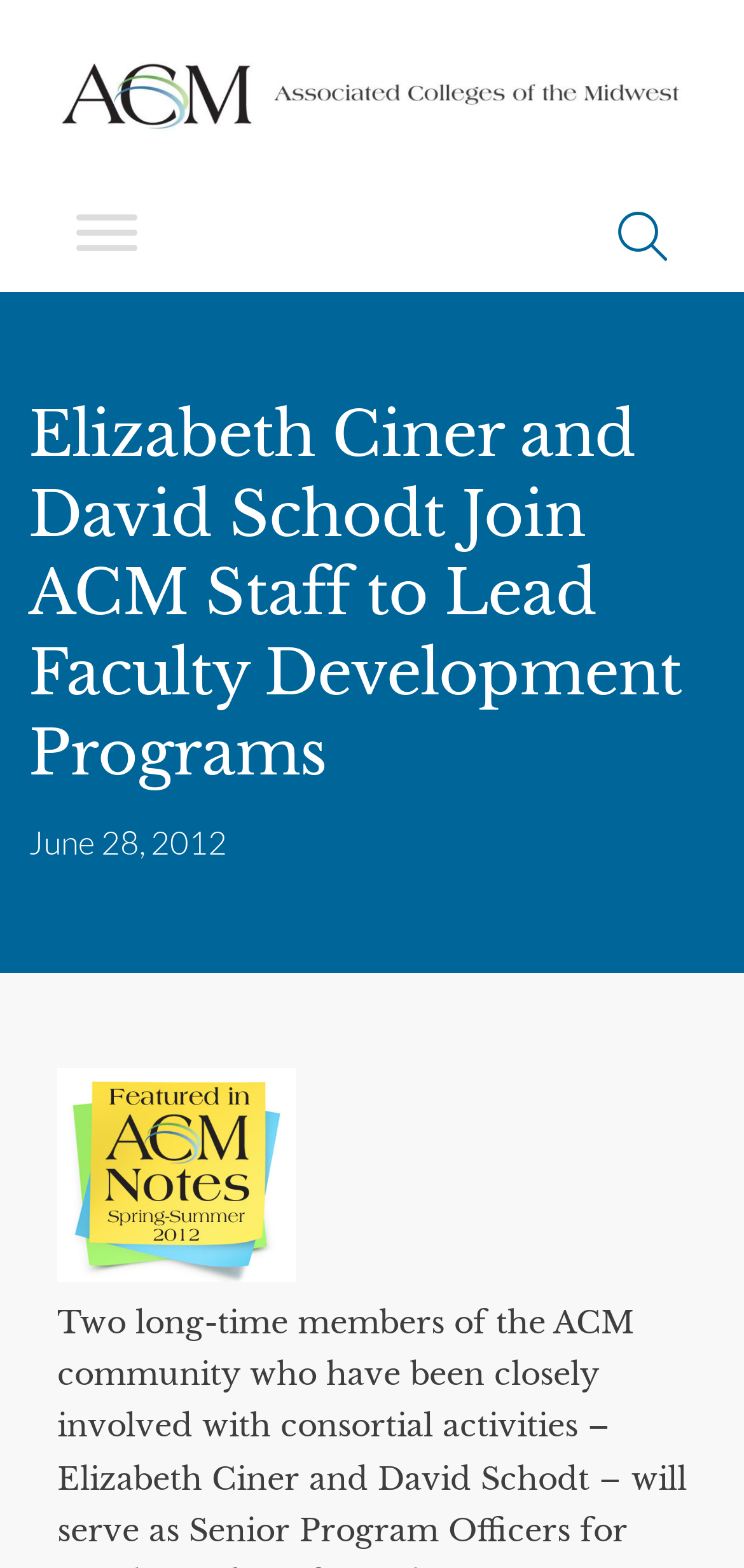Based on the image, give a detailed response to the question: What is the date of the article?

I found the answer by looking at the link element with the text 'June 28, 2012' which is located below the main heading, indicating that it is the date of the article.